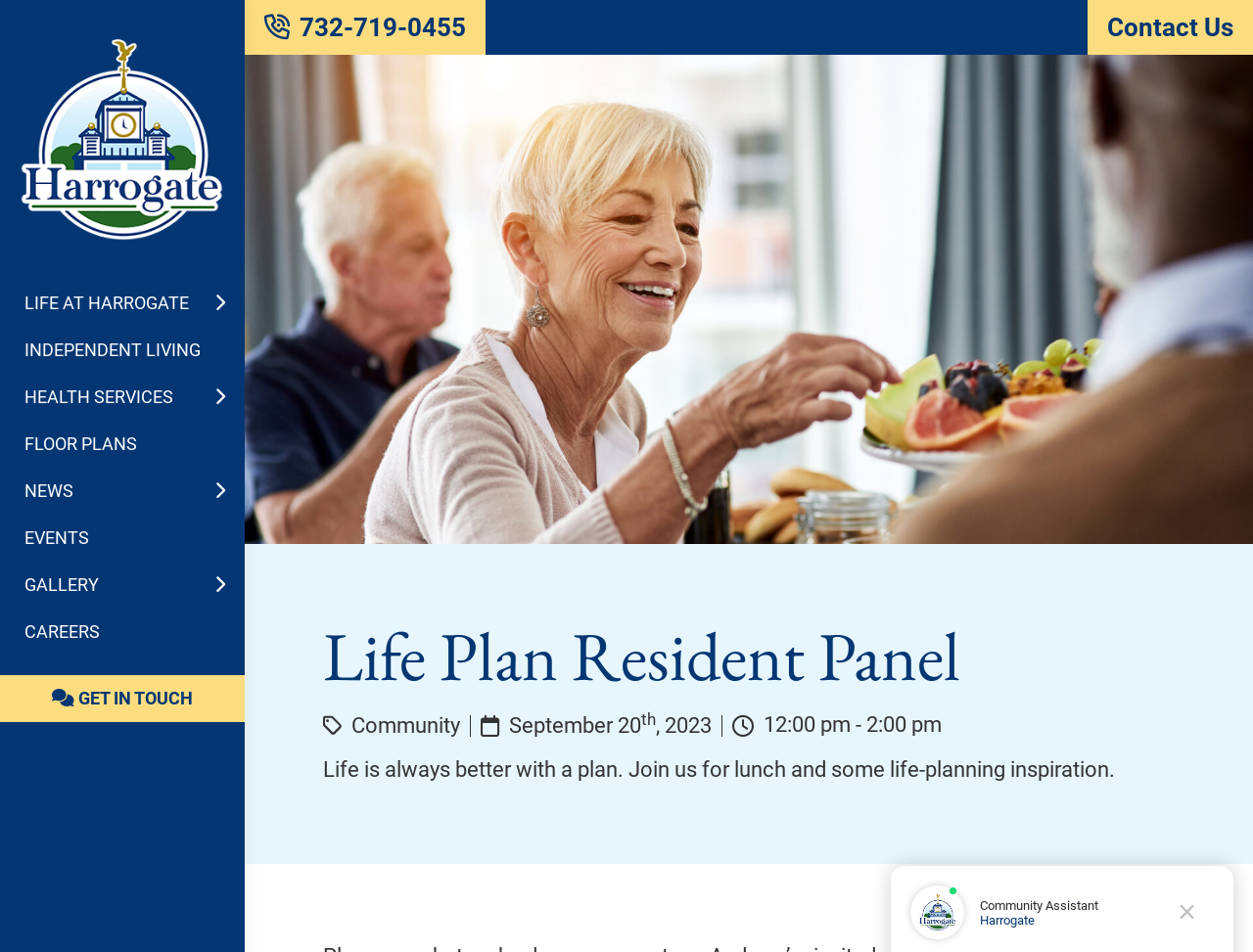Determine the bounding box coordinates of the element's region needed to click to follow the instruction: "Click the 'HRGT_LogoTagline' link". Provide these coordinates as four float numbers between 0 and 1, formatted as [left, top, right, bottom].

[0.016, 0.041, 0.18, 0.253]